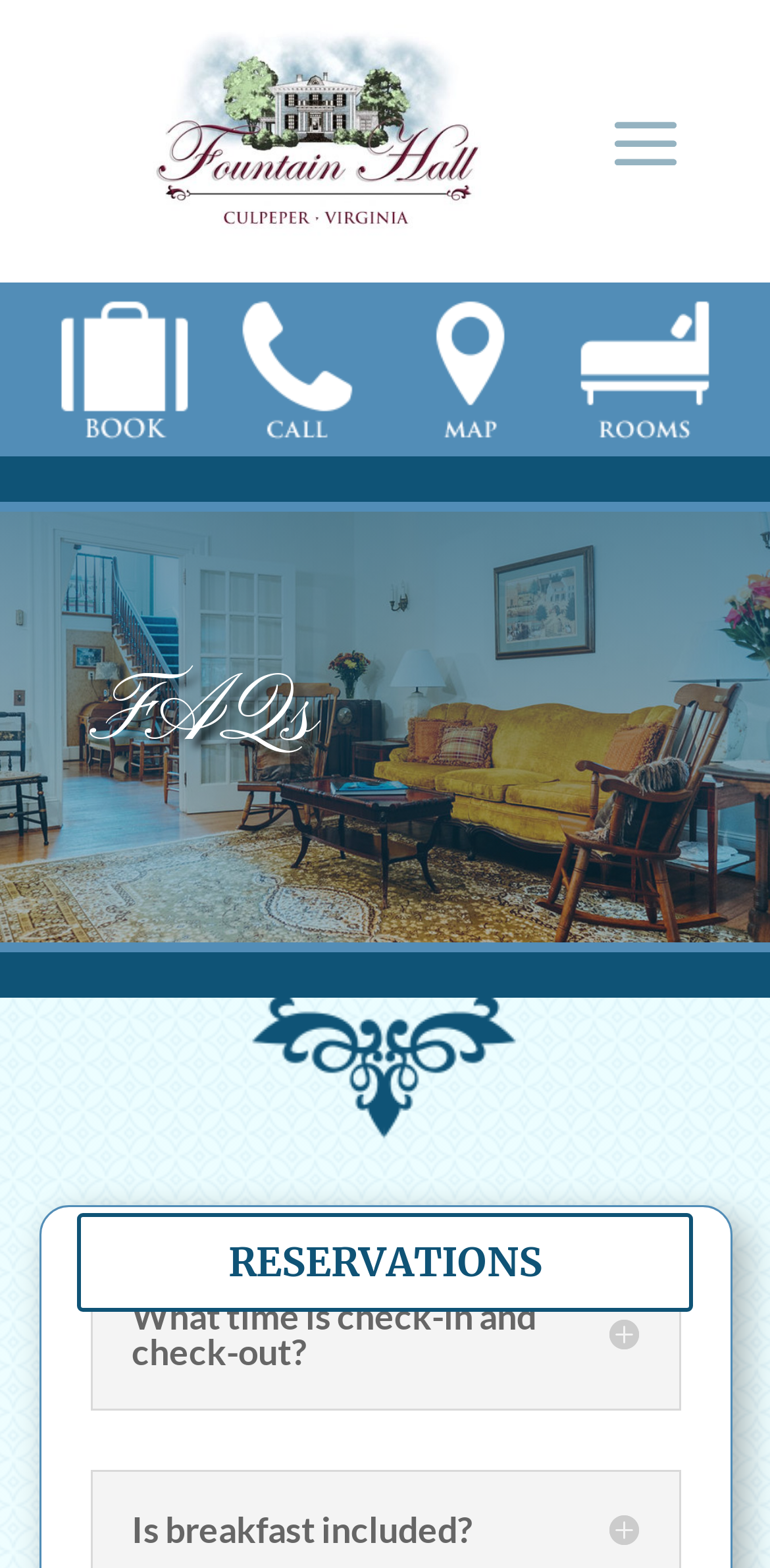How many navigation links are there at the top?
Kindly offer a detailed explanation using the data available in the image.

By examining the webpage structure, I can see that there are four link elements at the top of the webpage, each with an image element, which suggests that there are four navigation links at the top.